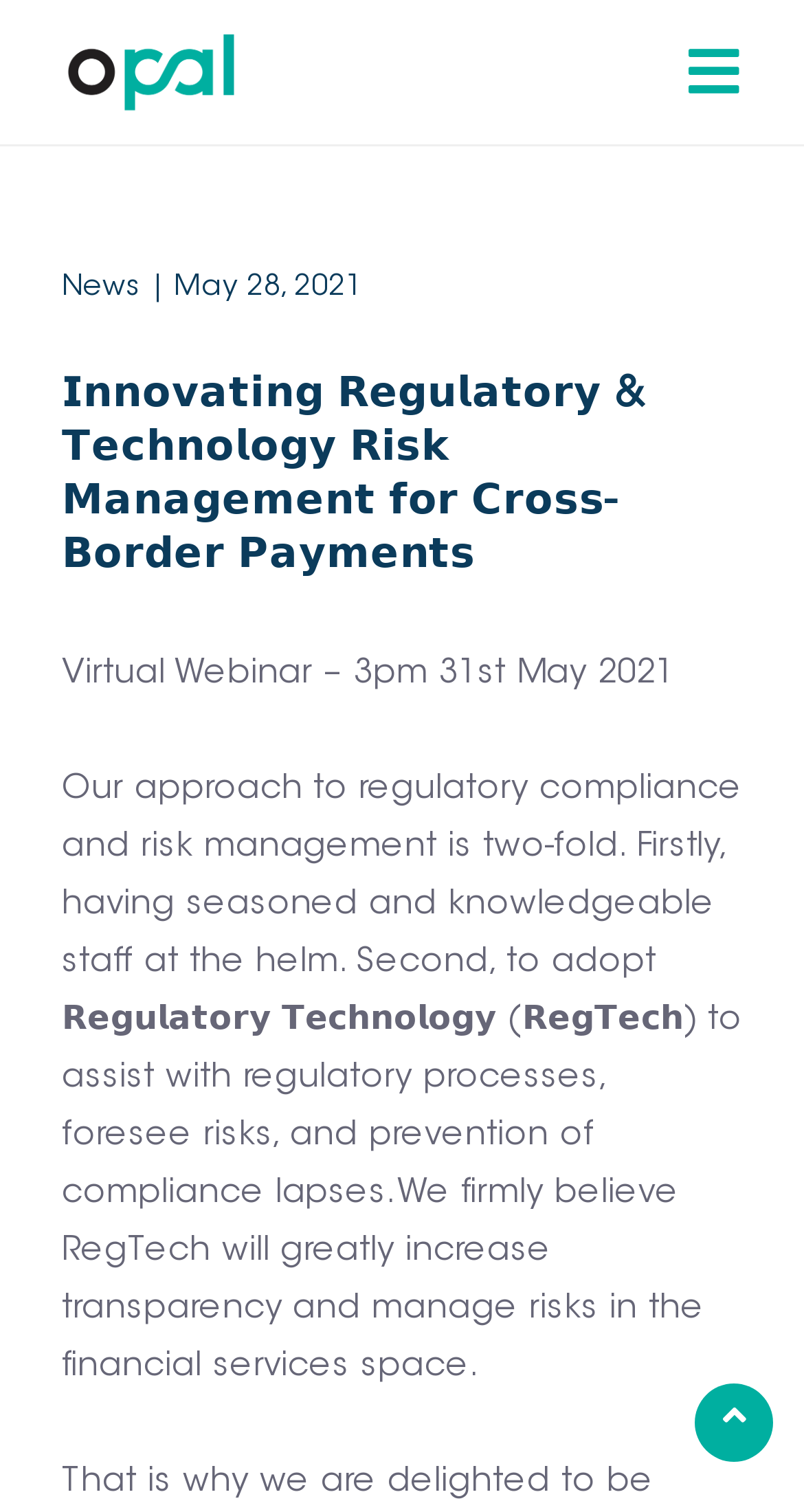Observe the image and answer the following question in detail: What is the date of the virtual webinar?

The date of the virtual webinar is 31st May 2021, which is mentioned in the StaticText element that describes the event.